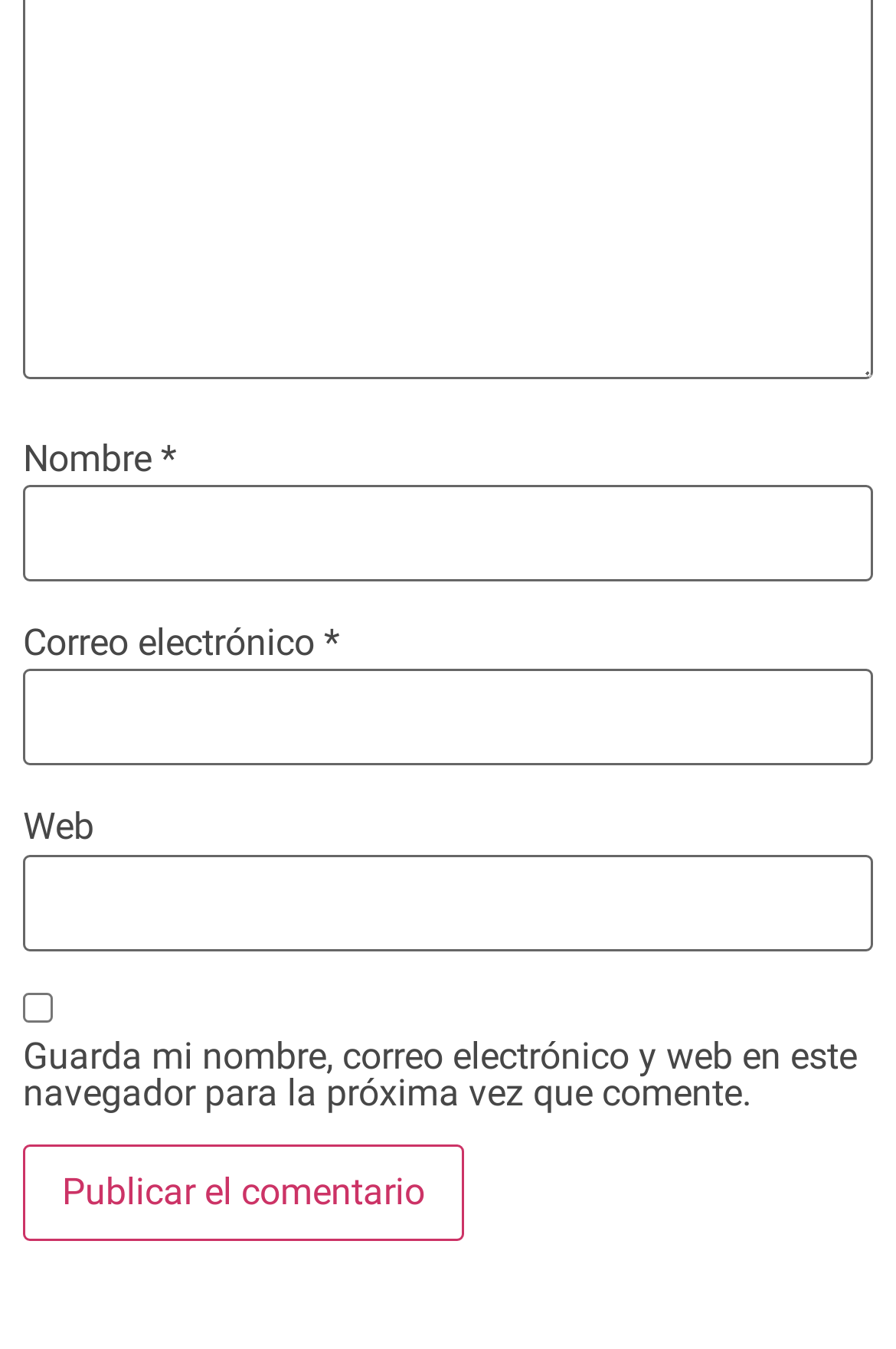What is the first field to fill in the form?
Your answer should be a single word or phrase derived from the screenshot.

Nombre